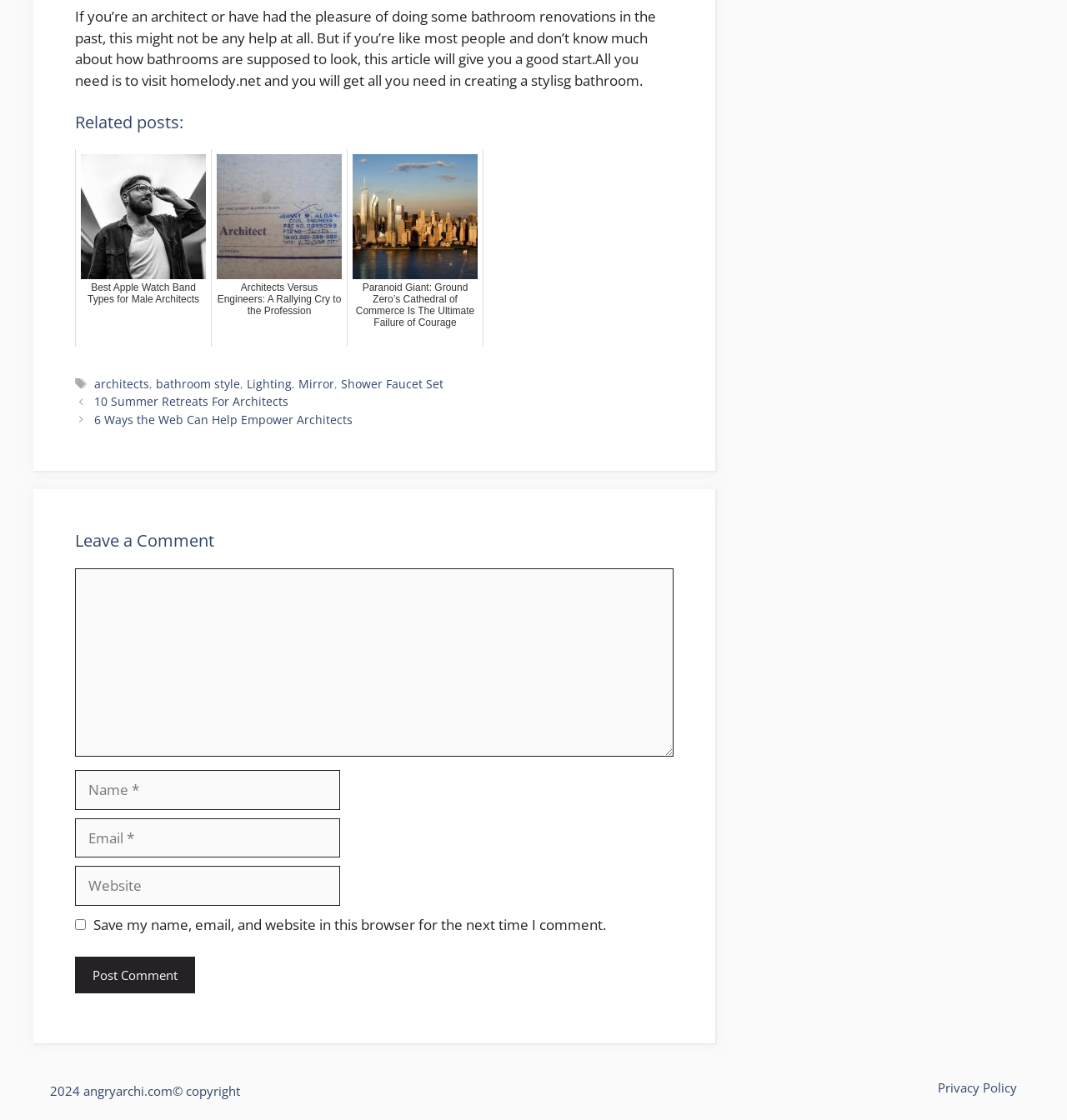Given the element description, predict the bounding box coordinates in the format (top-left x, top-left y, bottom-right x, bottom-right y), using floating point numbers between 0 and 1: Kiwi sites

None